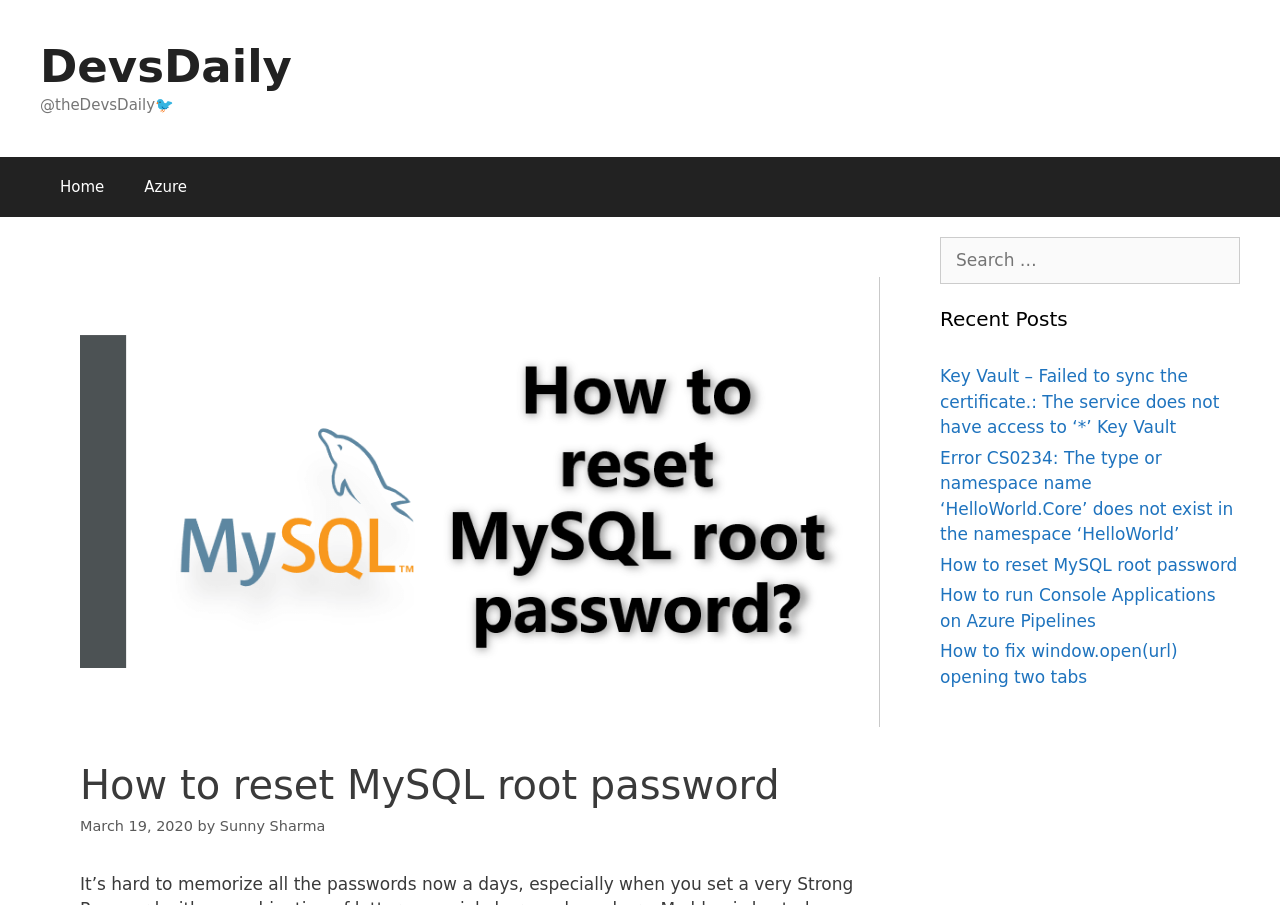Find the bounding box coordinates of the element you need to click on to perform this action: 'View recent post about Key Vault'. The coordinates should be represented by four float values between 0 and 1, in the format [left, top, right, bottom].

[0.734, 0.404, 0.953, 0.483]